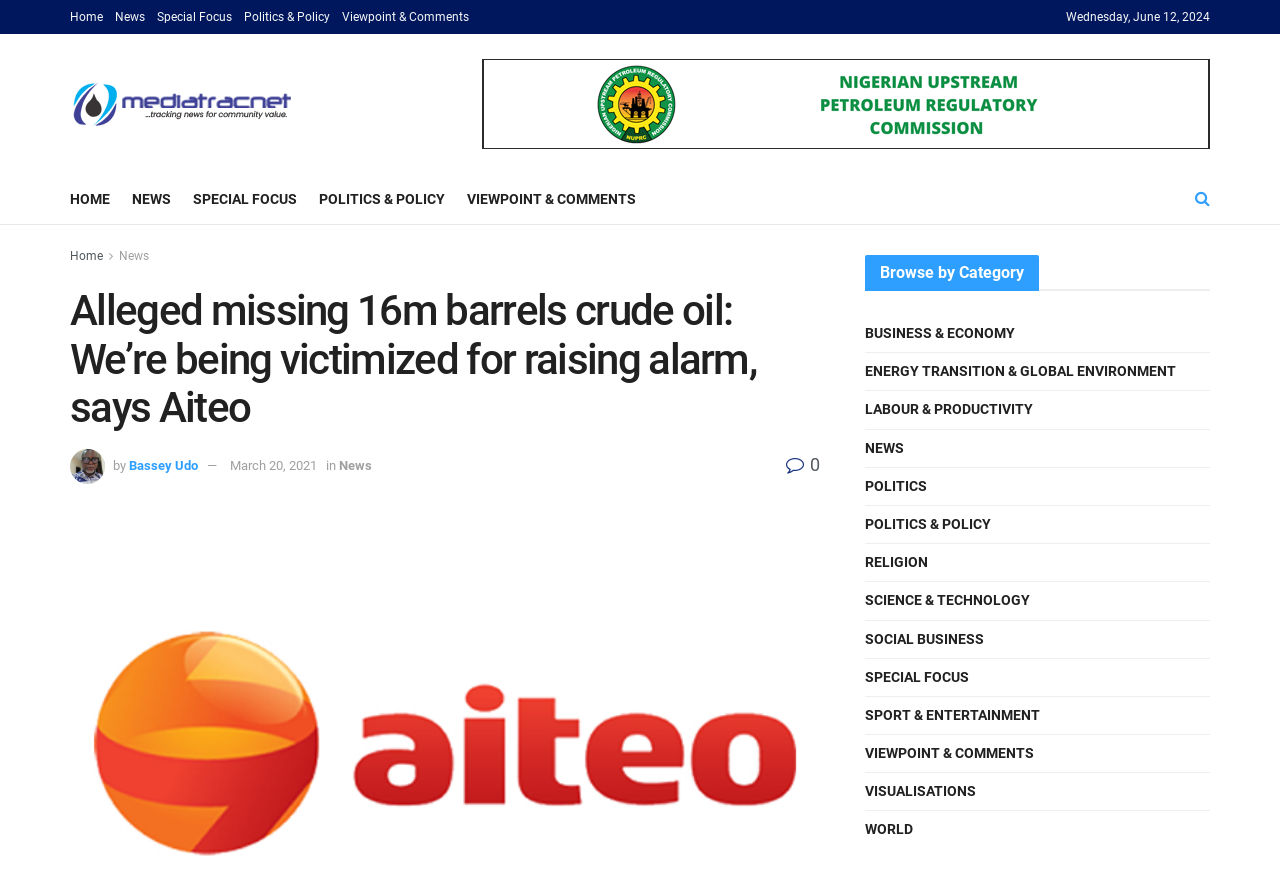Please identify the bounding box coordinates of the clickable area that will allow you to execute the instruction: "Click on Home".

[0.055, 0.0, 0.08, 0.038]